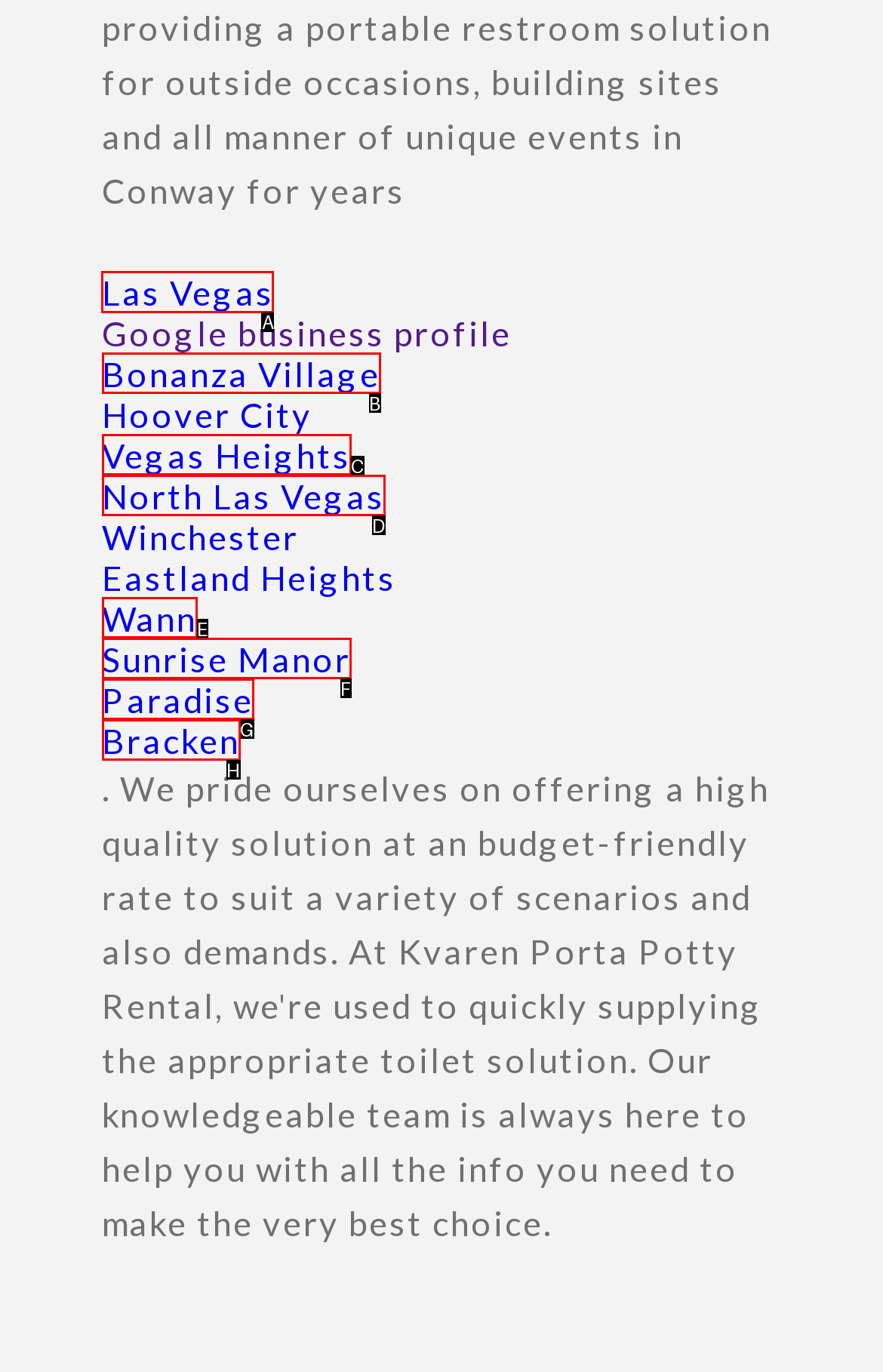Determine which element should be clicked for this task: visit Las Vegas
Answer with the letter of the selected option.

A